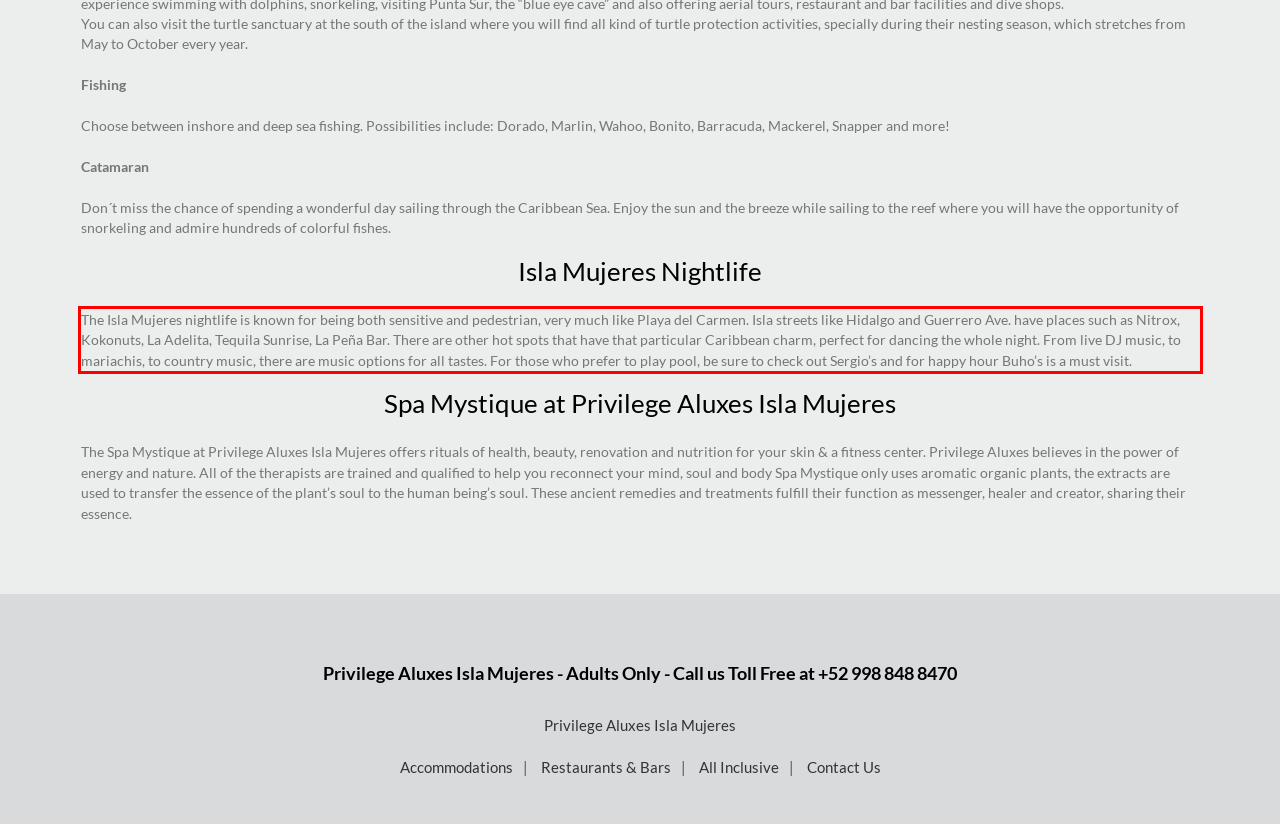You are presented with a screenshot containing a red rectangle. Extract the text found inside this red bounding box.

The Isla Mujeres nightlife is known for being both sensitive and pedestrian, very much like Playa del Carmen. Isla streets like Hidalgo and Guerrero Ave. have places such as Nitrox, Kokonuts, La Adelita, Tequila Sunrise, La Peña Bar. There are other hot spots that have that particular Caribbean charm, perfect for dancing the whole night. From live DJ music, to mariachis, to country music, there are music options for all tastes. For those who prefer to play pool, be sure to check out Sergio’s and for happy hour Buho’s is a must visit.